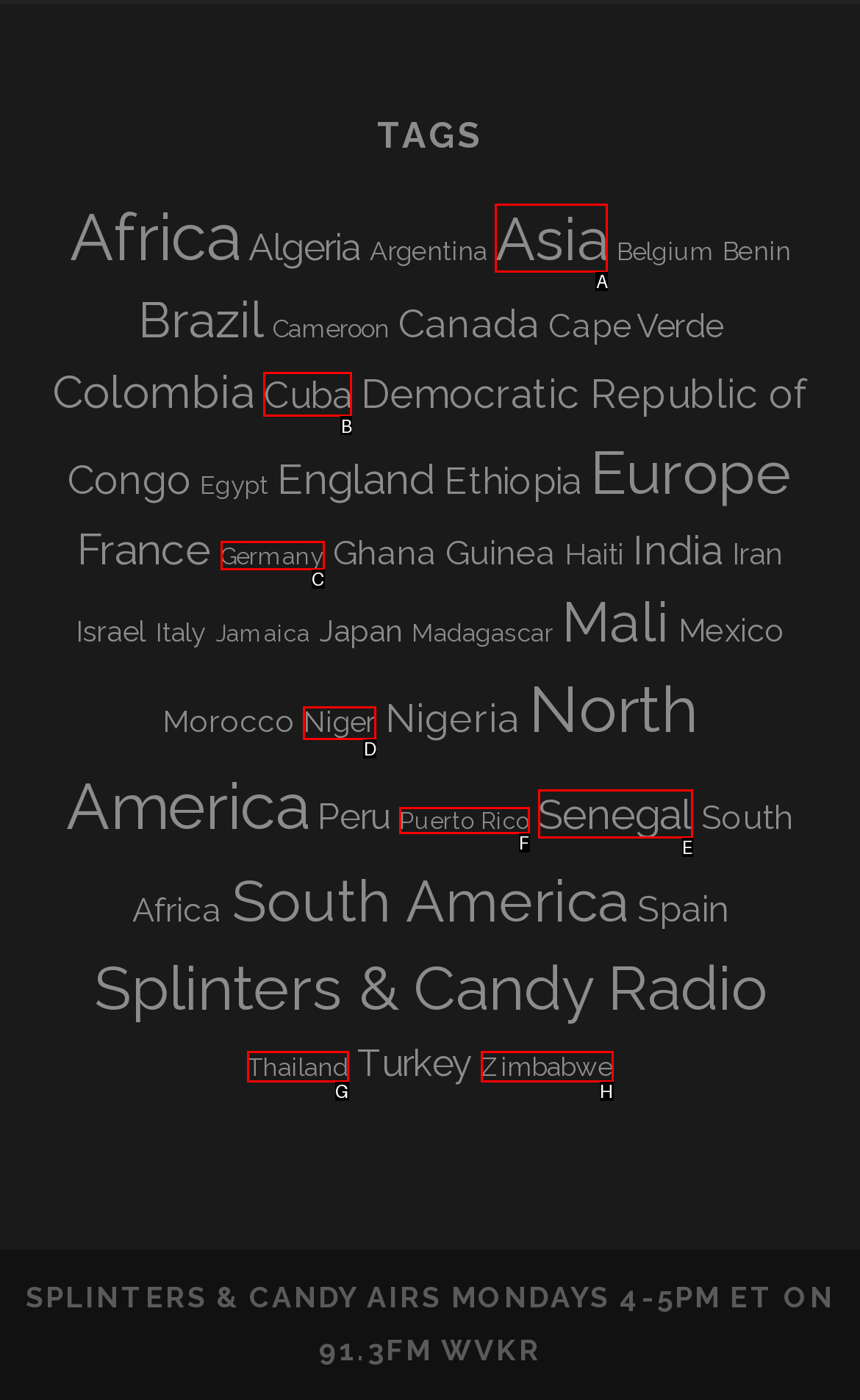Match the element description to one of the options: Puerto Rico
Respond with the corresponding option's letter.

F